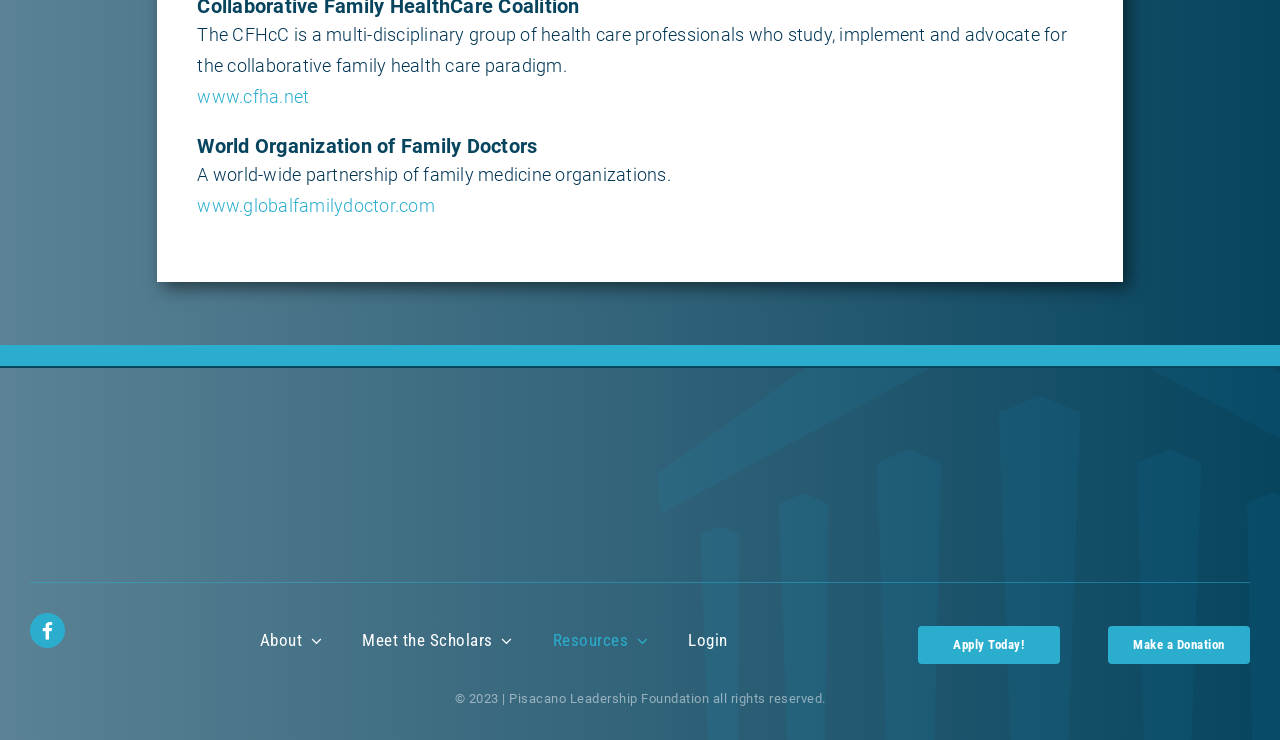Identify the bounding box for the described UI element: "Apply Today!".

[0.717, 0.845, 0.828, 0.897]